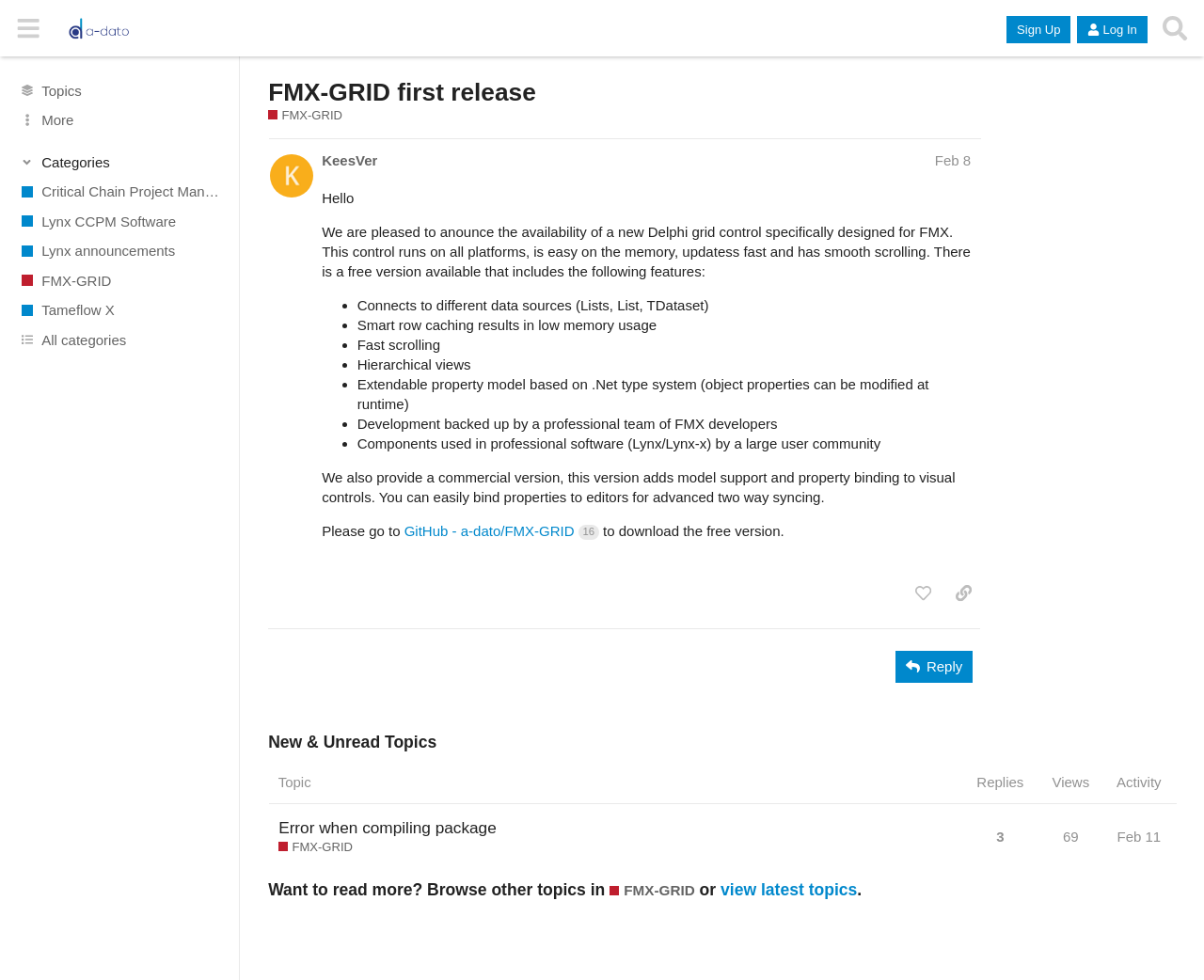Using the provided element description, identify the bounding box coordinates as (top-left x, top-left y, bottom-right x, bottom-right y). Ensure all values are between 0 and 1. Description: FMX-GRID first release

[0.223, 0.079, 0.445, 0.108]